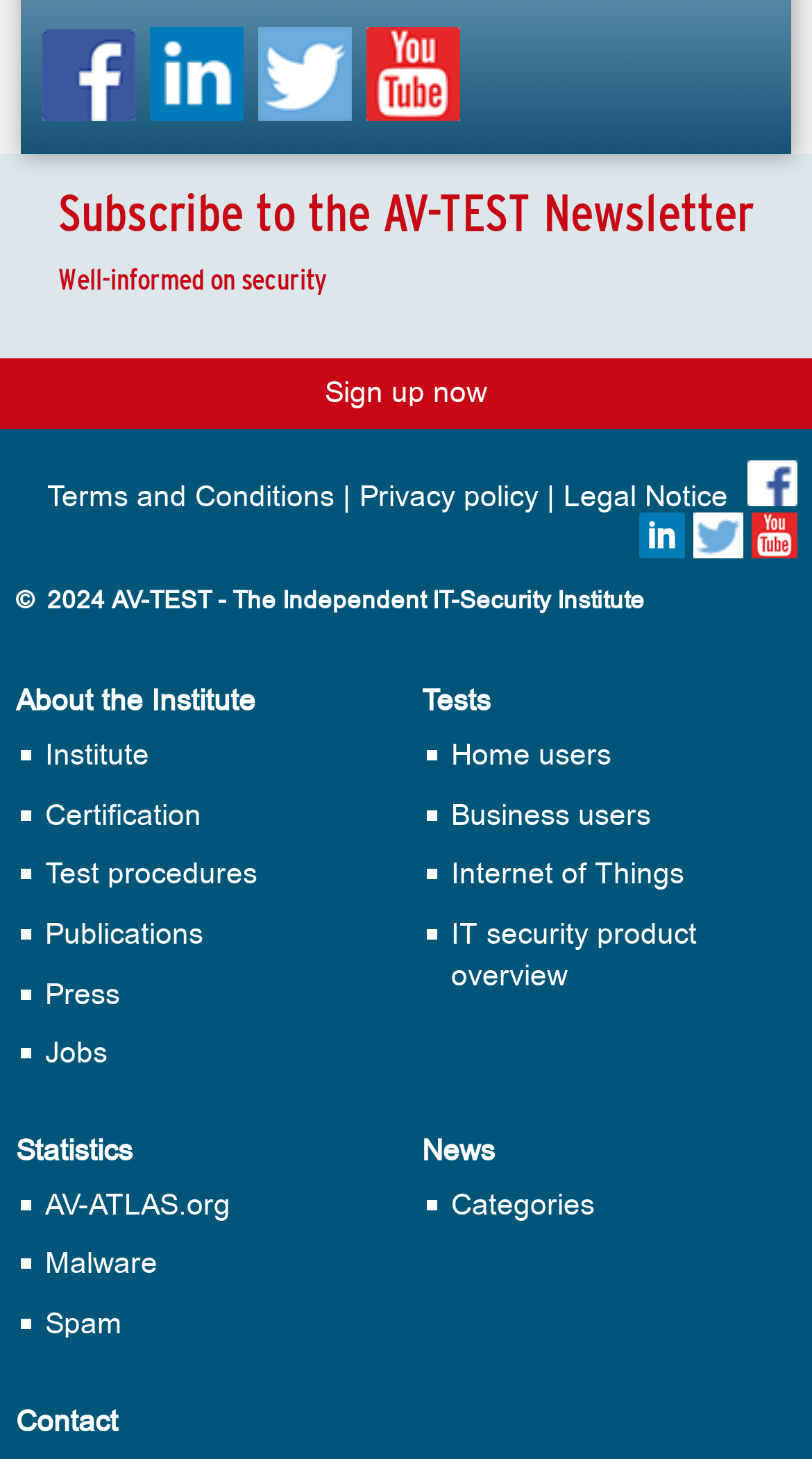How many links are in the footer?
Answer the question with detailed information derived from the image.

I counted the links in the footer section of the webpage, starting from 'Terms and Conditions' to 'Legal Notice', and found 7 links.